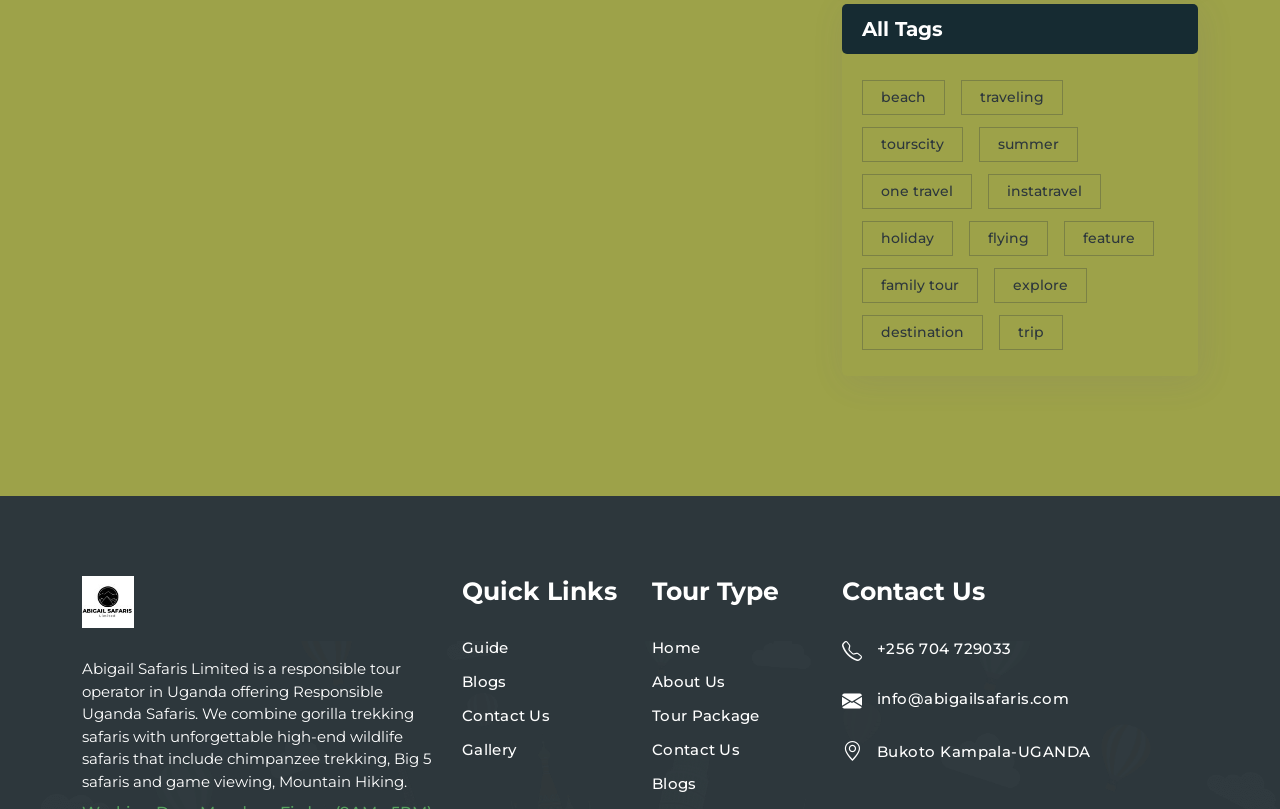Given the description "About Us", provide the bounding box coordinates of the corresponding UI element.

[0.509, 0.83, 0.567, 0.858]